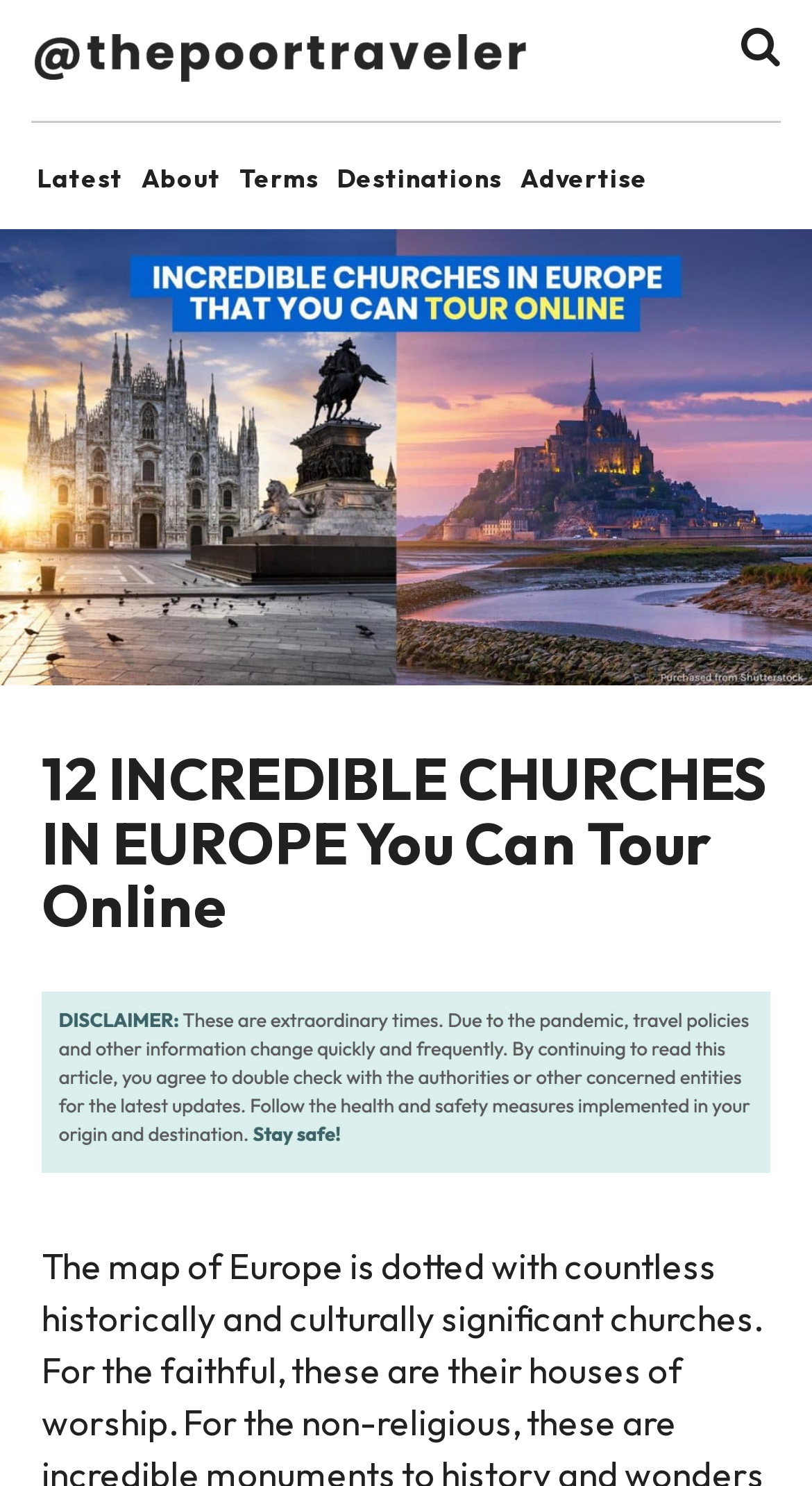Use a single word or phrase to answer the following:
Is there a figure element on the webpage?

Yes